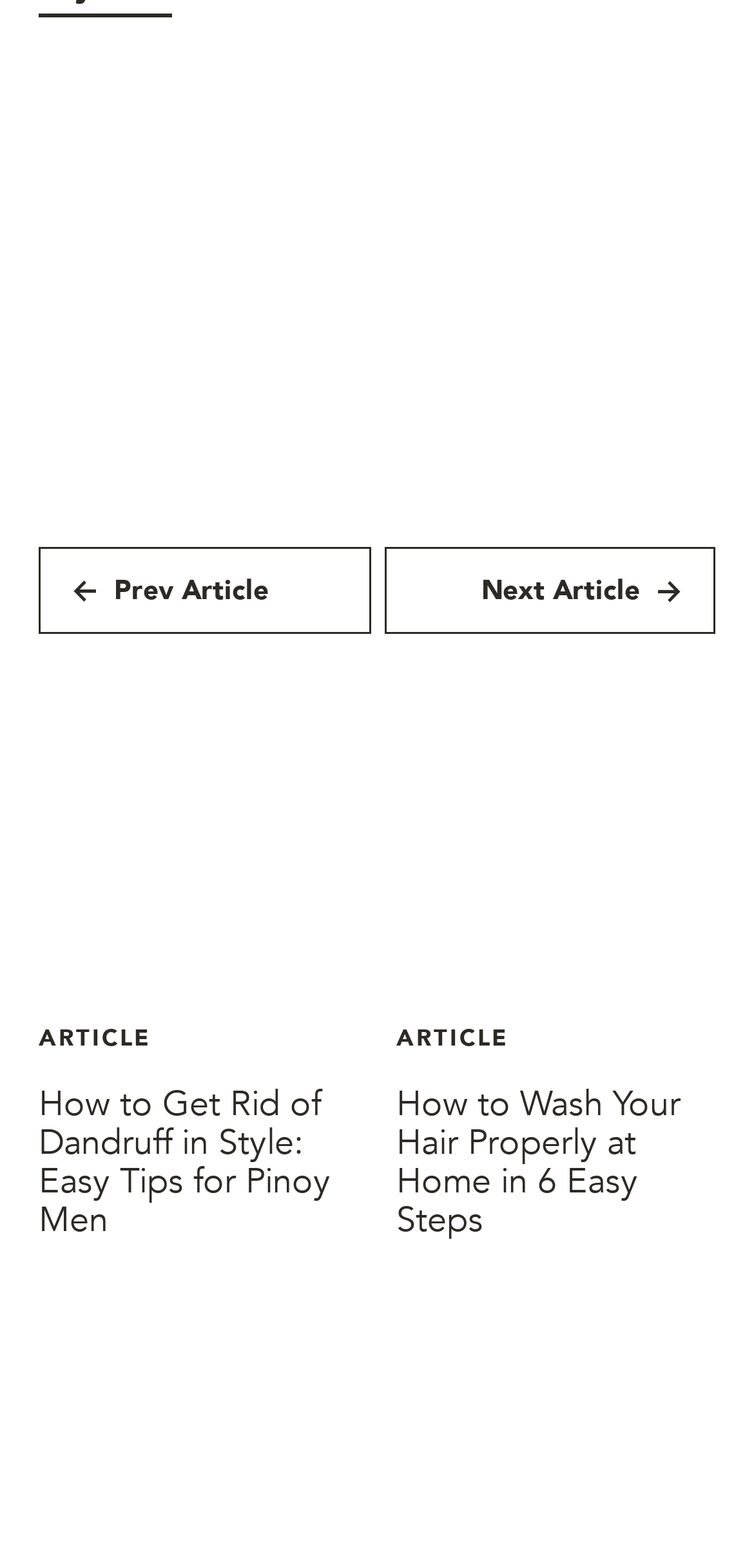Using the information in the image, could you please answer the following question in detail:
What is the image about?

The image shows an Asian man with tousled hair wearing a dark blue polo outdoors, which is likely related to the article's topic of hair care or a specific hair problem.